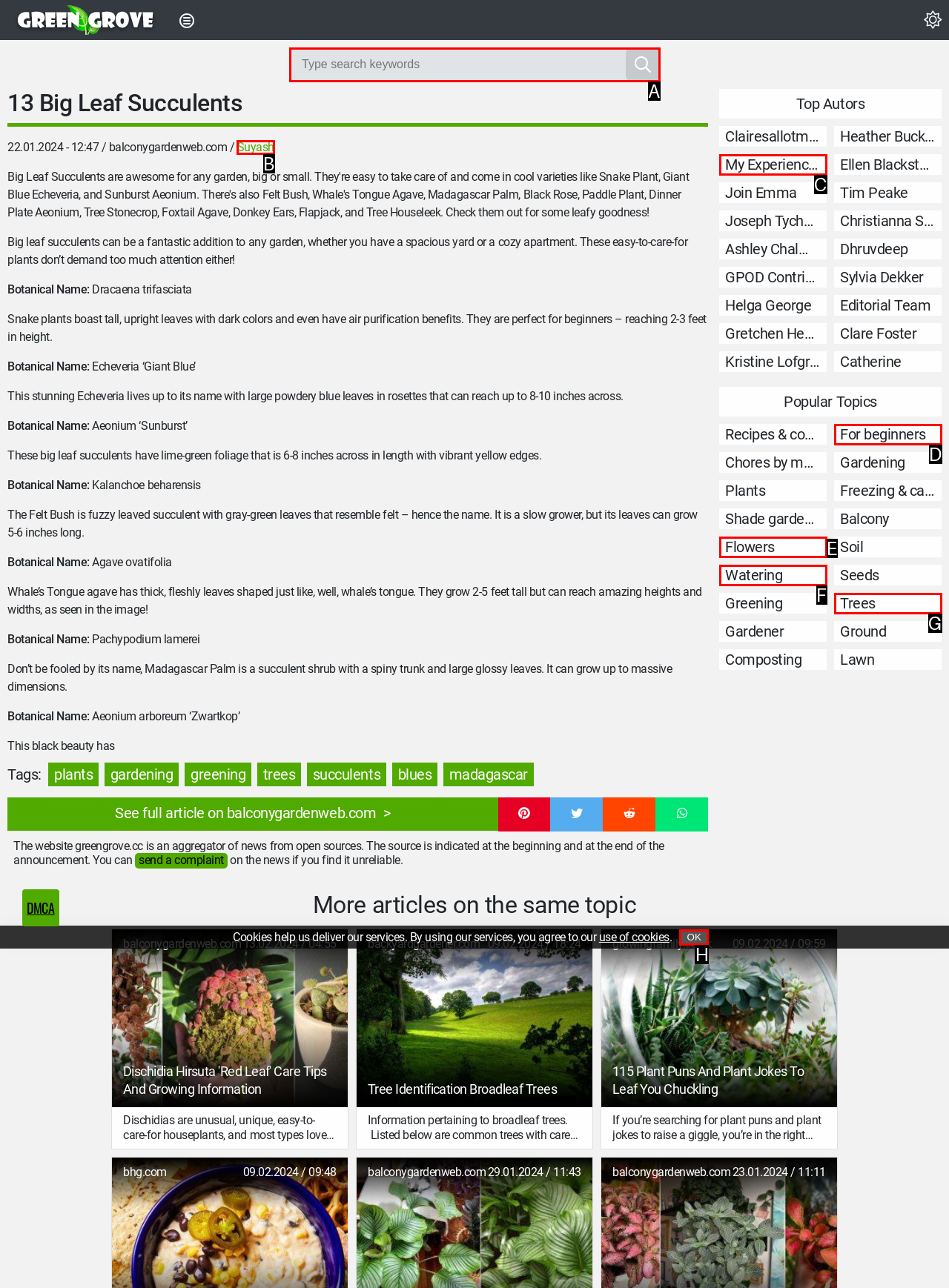Find the HTML element that corresponds to the description: name="search_link" placeholder="Type search keywords". Indicate your selection by the letter of the appropriate option.

A